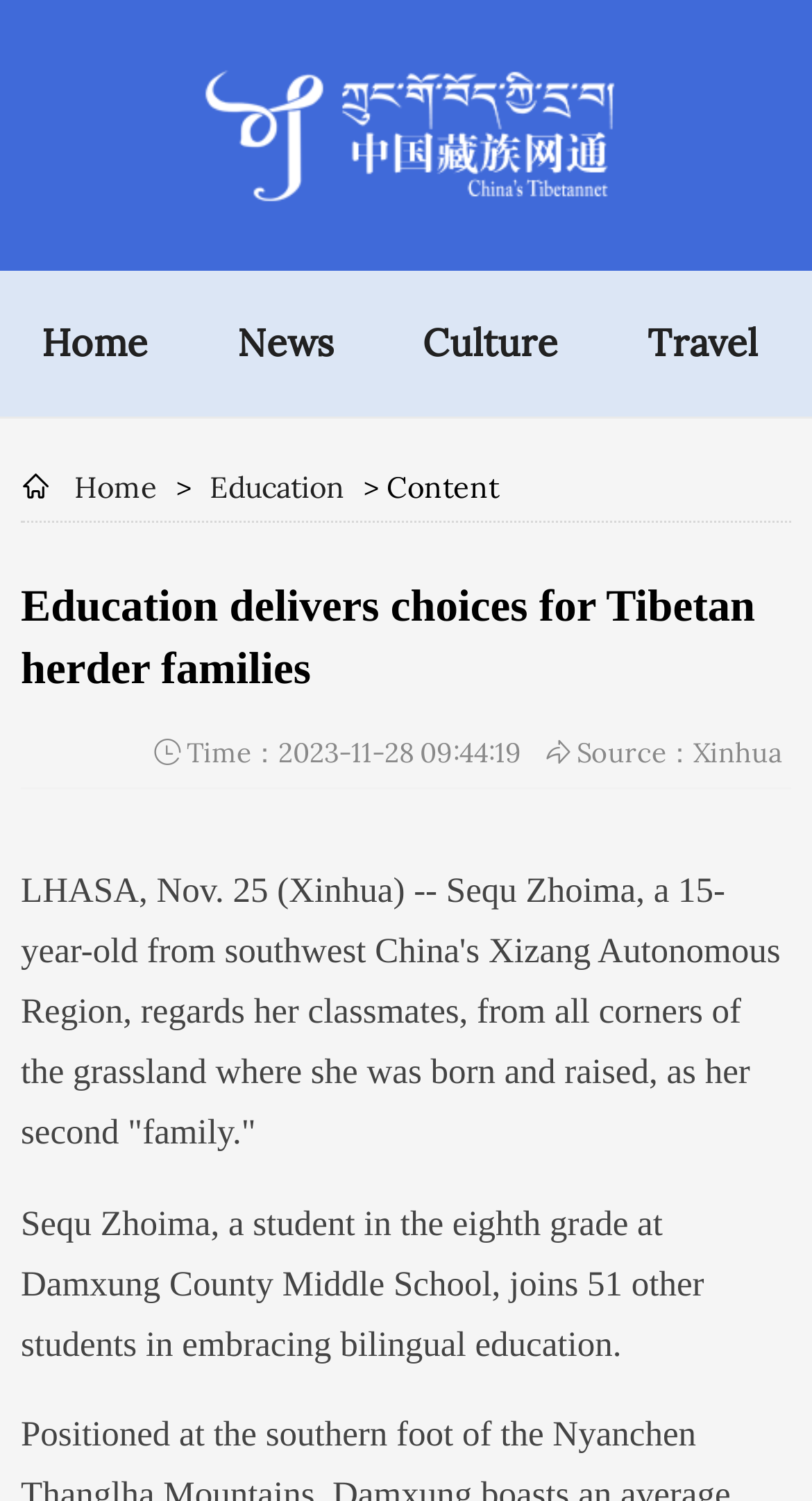Analyze the image and provide a detailed answer to the question: What is the source of the news article?

I found the answer by reading the text content of the webpage, specifically the sentence 'Source：Xinhua' which indicates the source of the news article.